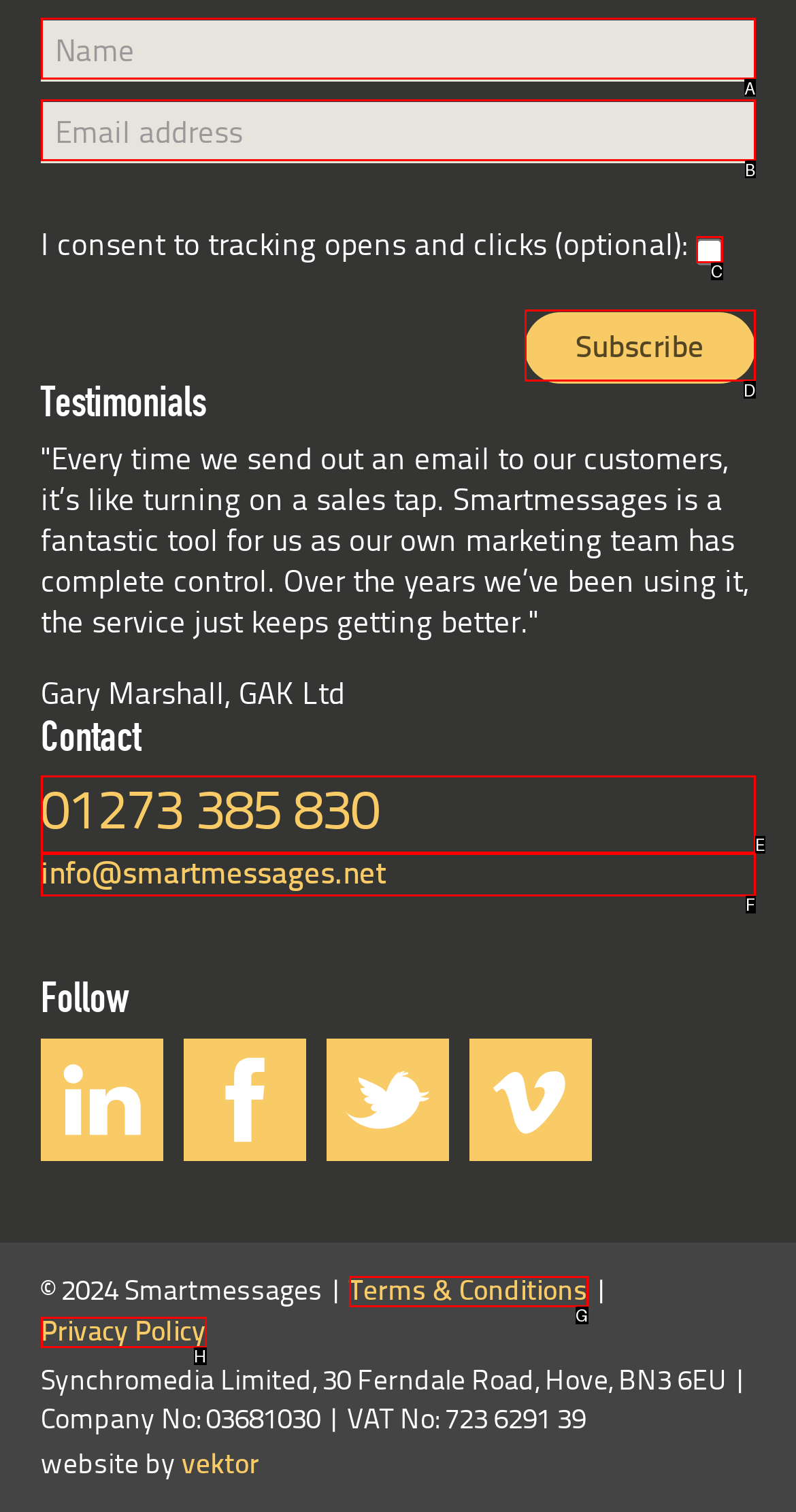Based on the description: info@smartmessages.net, identify the matching lettered UI element.
Answer by indicating the letter from the choices.

F